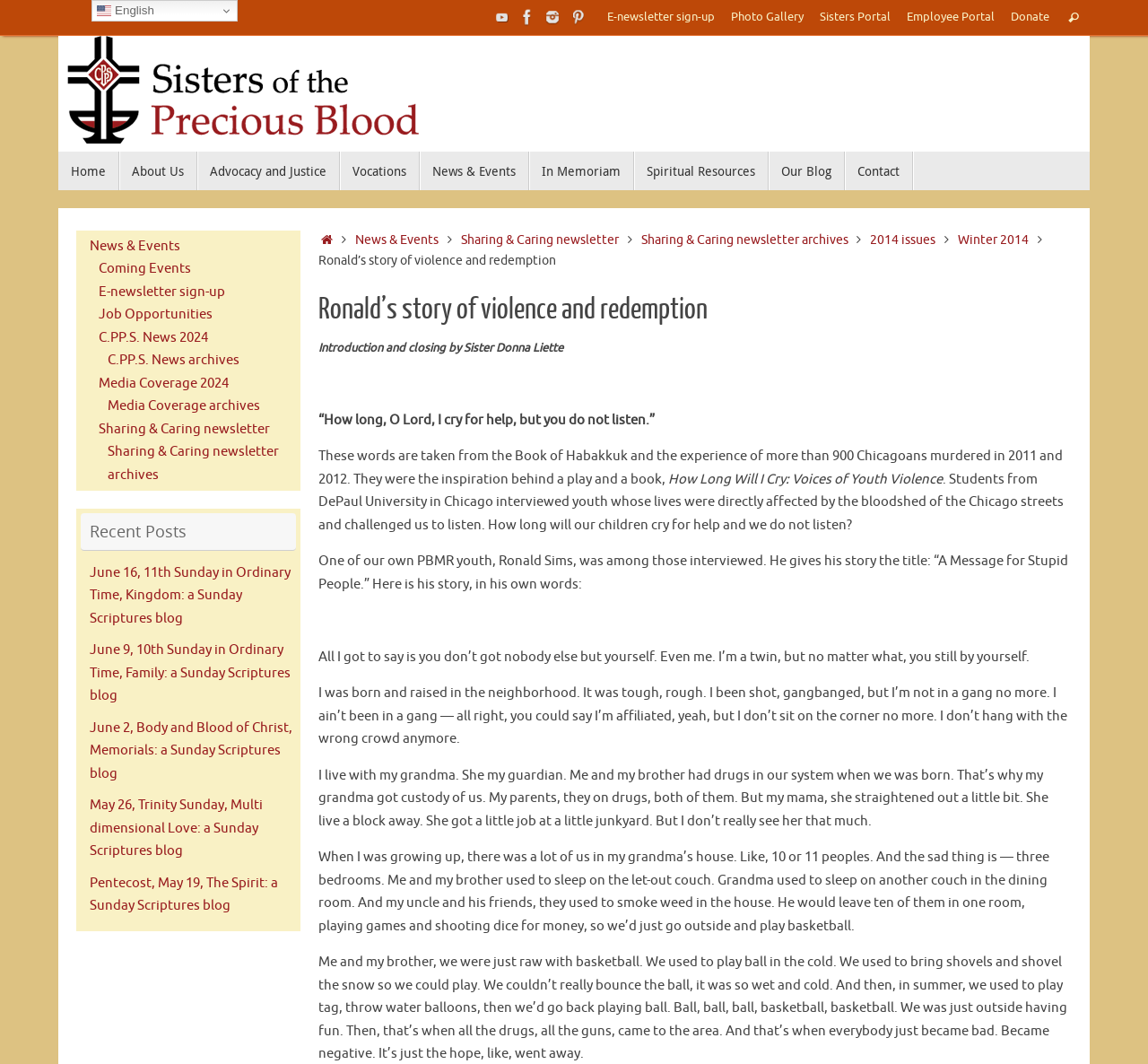Please identify the bounding box coordinates of the area that needs to be clicked to follow this instruction: "Search for something".

[0.923, 0.0, 0.947, 0.033]